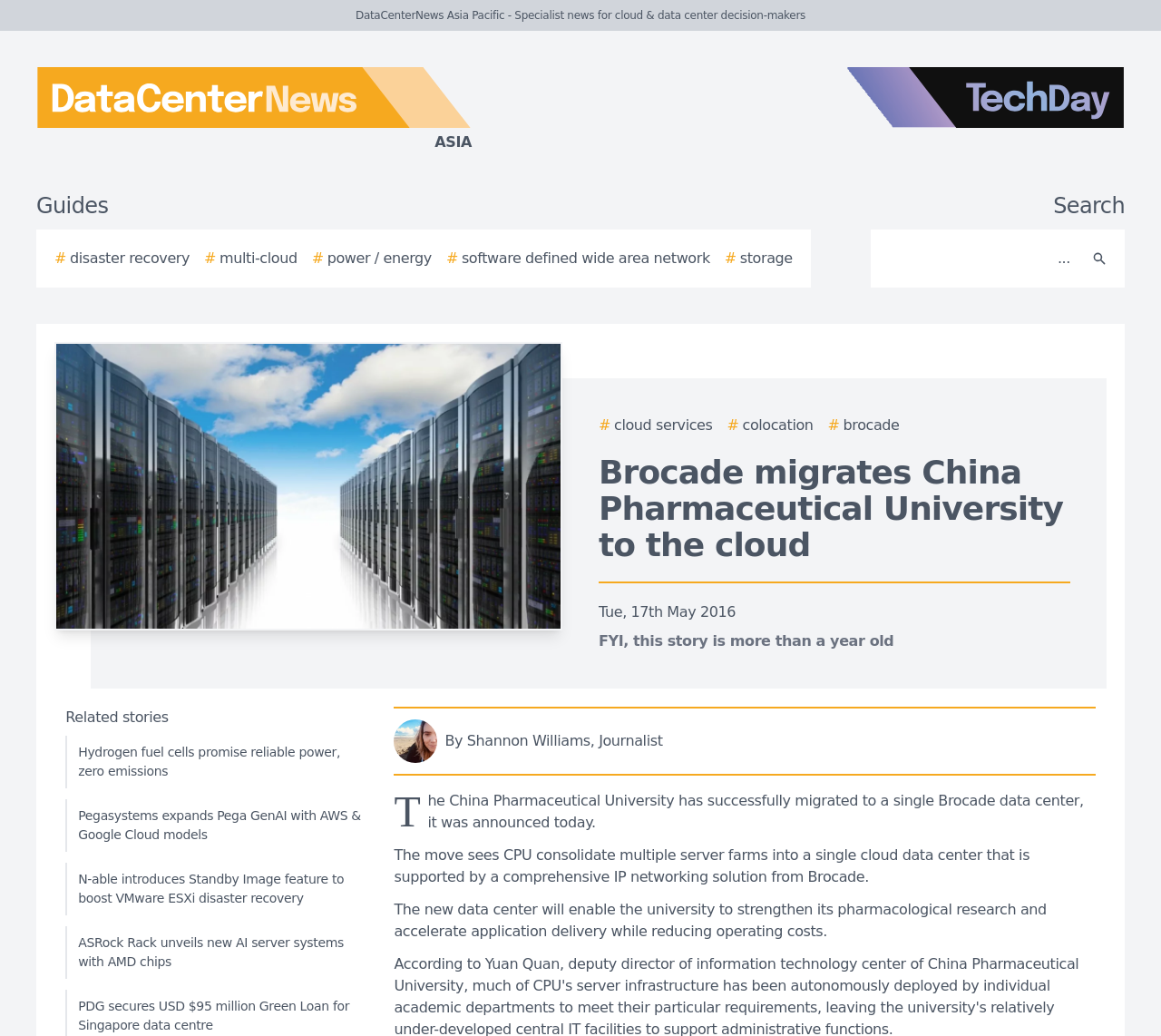What is the purpose of the new data center?
Look at the image and provide a detailed response to the question.

I found the answer by reading the third paragraph of the article, which states 'The new data center will enable the university to strengthen its pharmacological research and accelerate application delivery while reducing operating costs'.